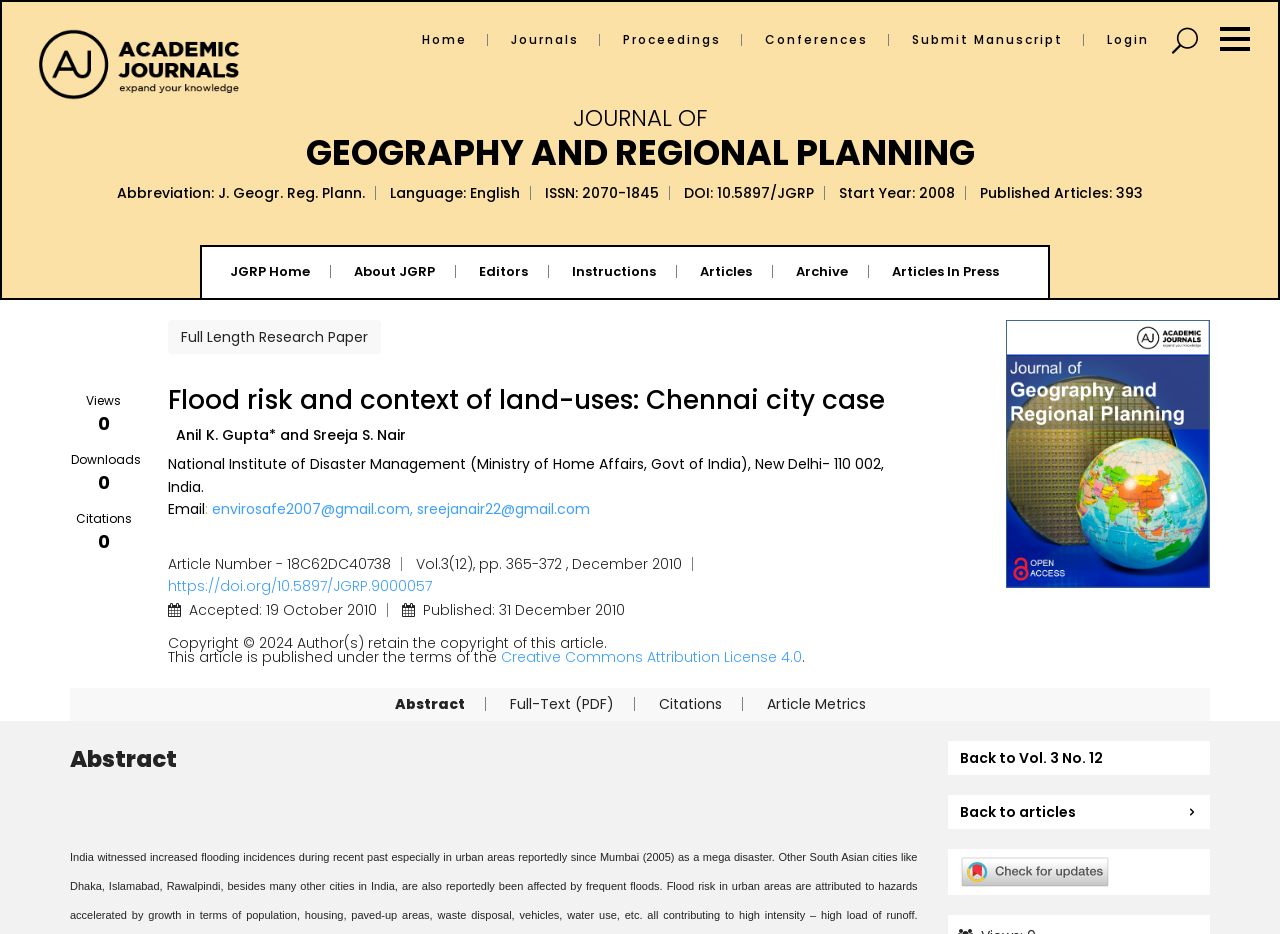Provide the bounding box coordinates of the UI element this sentence describes: "Articles In Press".

[0.697, 0.281, 0.781, 0.301]